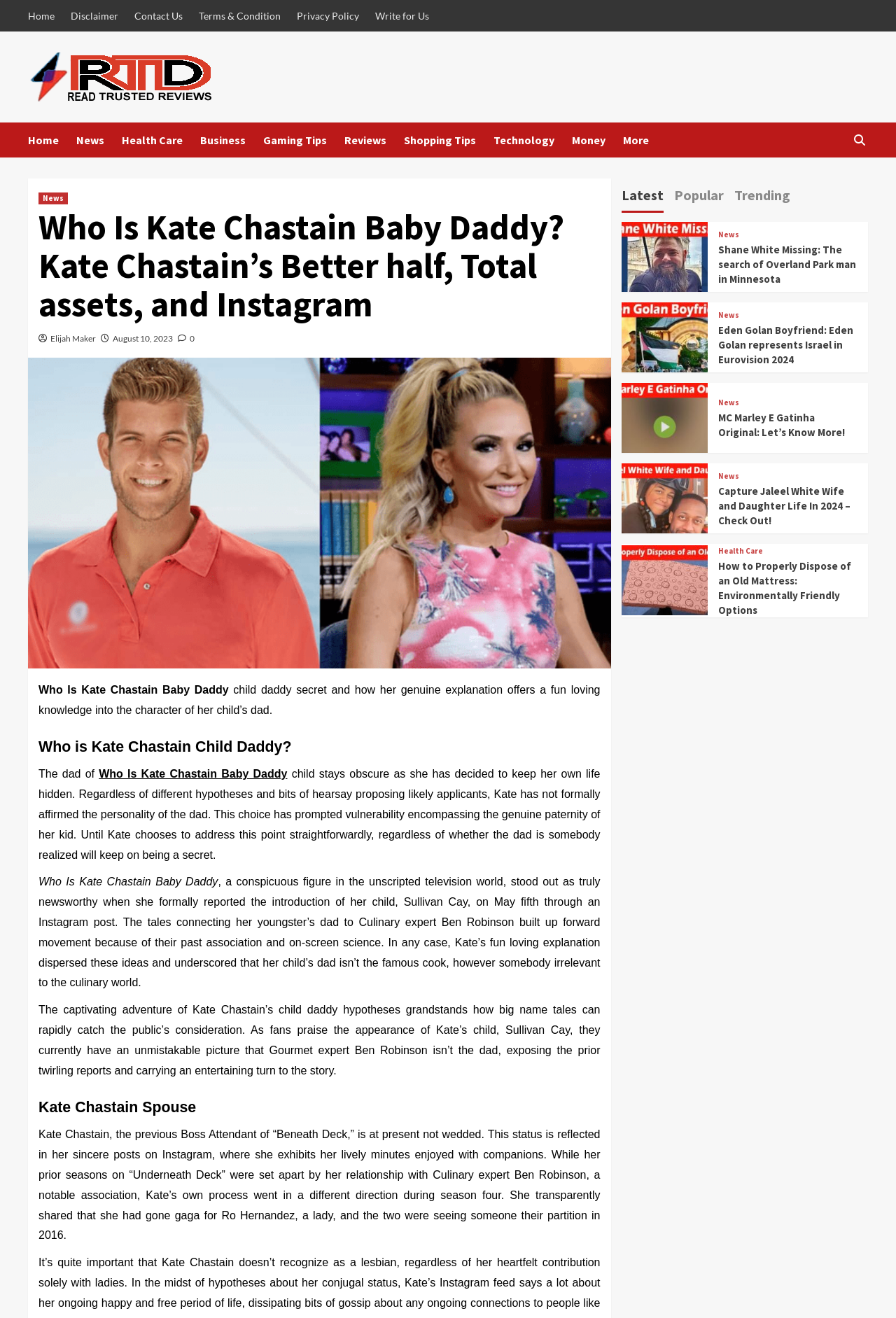Please use the details from the image to answer the following question comprehensively:
Is Kate Chastain married?

The answer can be found in the paragraph that starts with 'Kate Chastain, the previous Boss Attendant of “Beneath Deck,” is at present not wedded.'